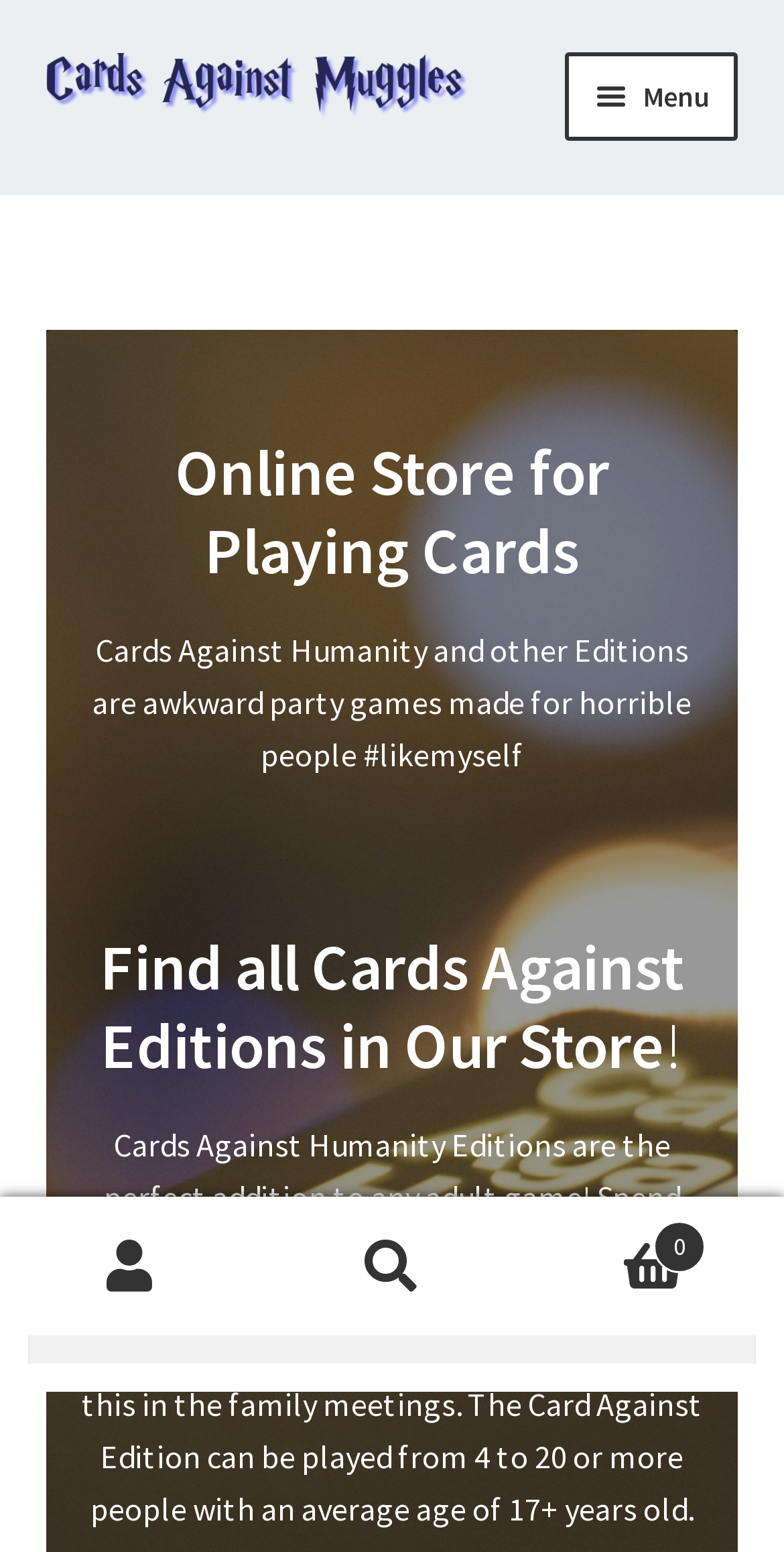Analyze the image and answer the question with as much detail as possible: 
What is the purpose of the game Cards Against Humanity?

The purpose of the game Cards Against Humanity can be inferred from the StaticText element with the text 'Cards Against Humanity and other Editions are awkward party games made for horrible people #likemyself'. This suggests that the game is an adult party game.